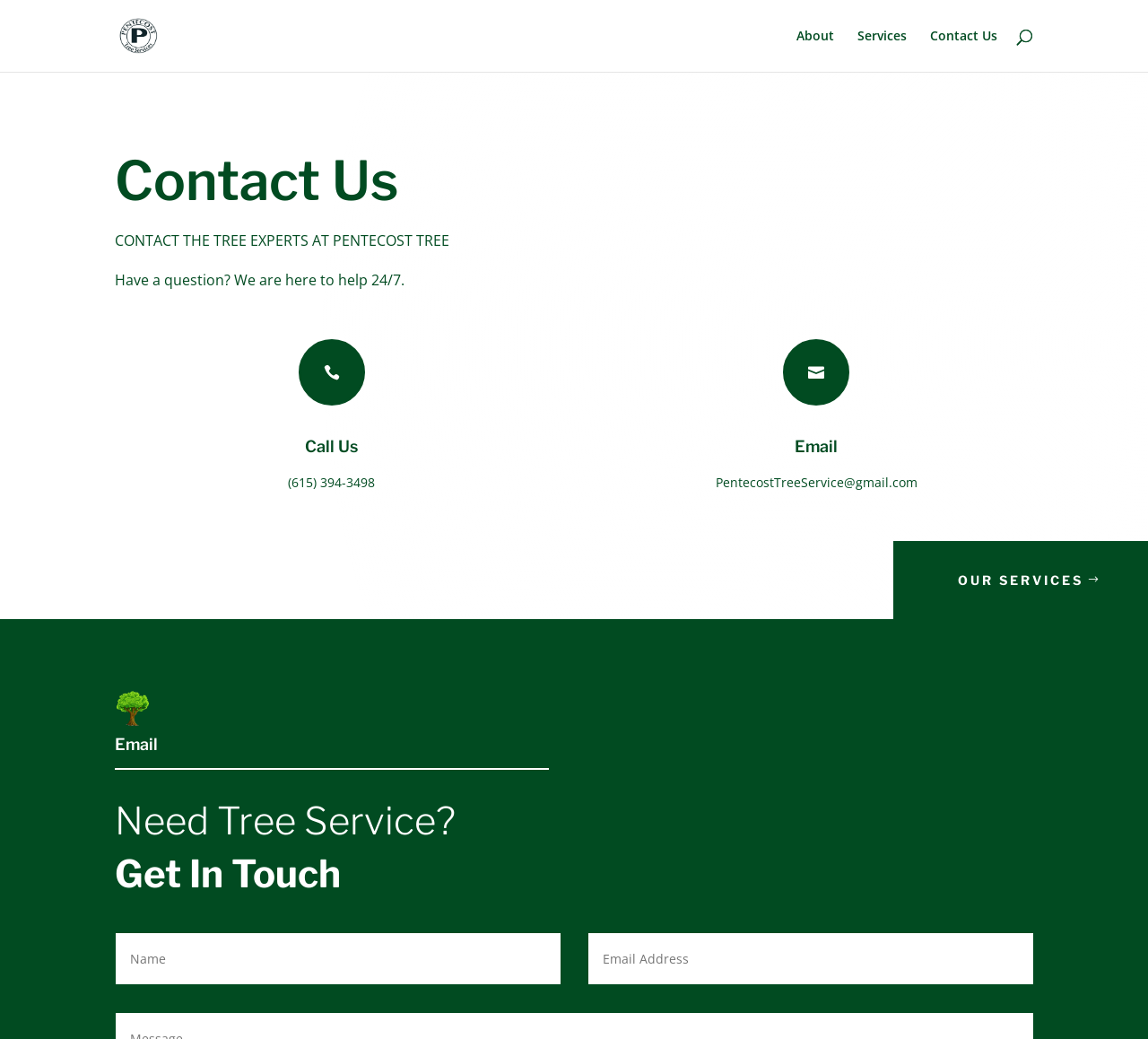Determine the bounding box coordinates of the clickable region to carry out the instruction: "Contact Us".

[0.1, 0.142, 0.347, 0.205]